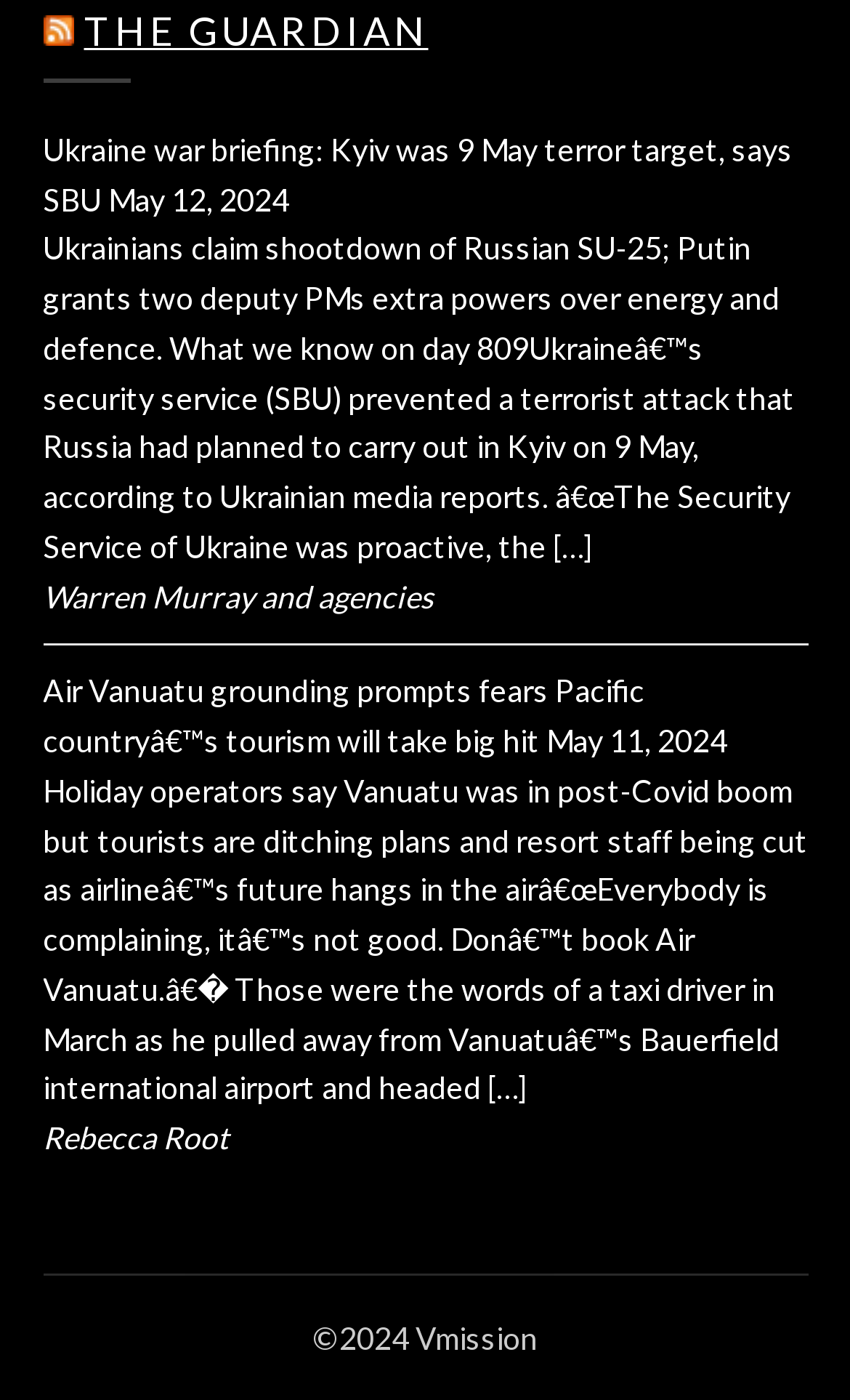Based on the provided description, "The Guardian", find the bounding box of the corresponding UI element in the screenshot.

[0.099, 0.004, 0.504, 0.038]